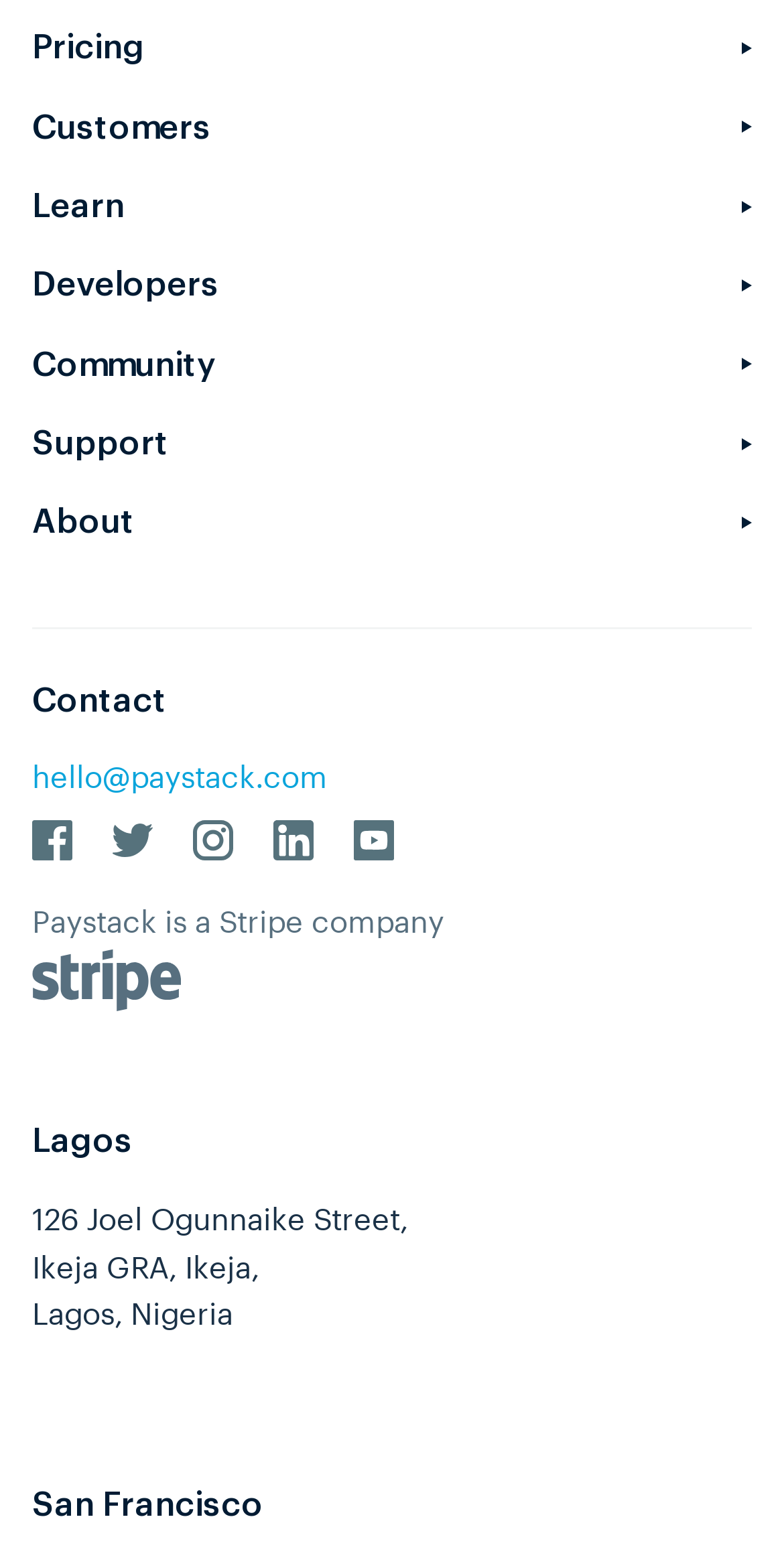Answer the question using only one word or a concise phrase: How many countries are listed?

4